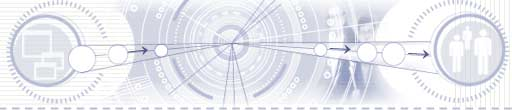Utilize the details in the image to thoroughly answer the following question: What is the color palette of the diagram?

The caption describes the overall aesthetic of the diagram as employing a subdued color palette, which suggests a muted or restrained color scheme.